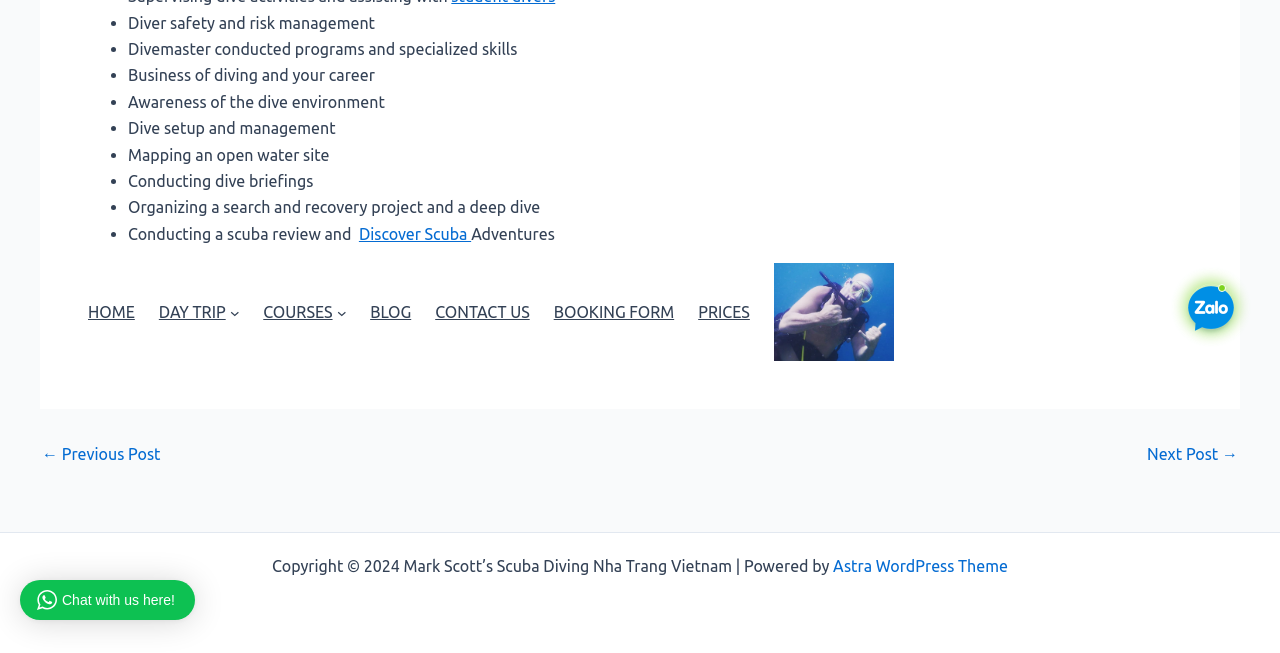Using the element description: "Astra WordPress Theme", determine the bounding box coordinates for the specified UI element. The coordinates should be four float numbers between 0 and 1, [left, top, right, bottom].

[0.651, 0.852, 0.787, 0.88]